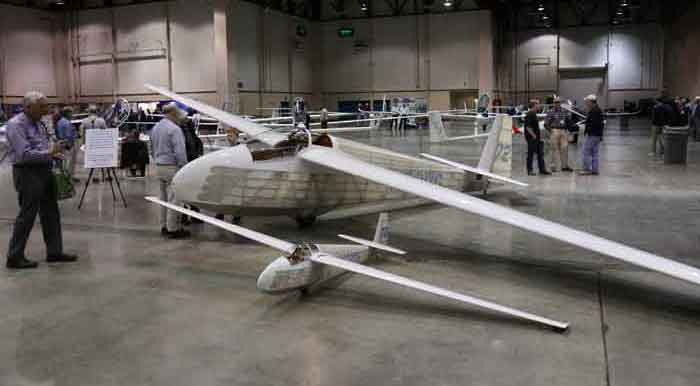Respond with a single word or short phrase to the following question: 
What is unique about the Cherokee II's flying experience?

Self-launching